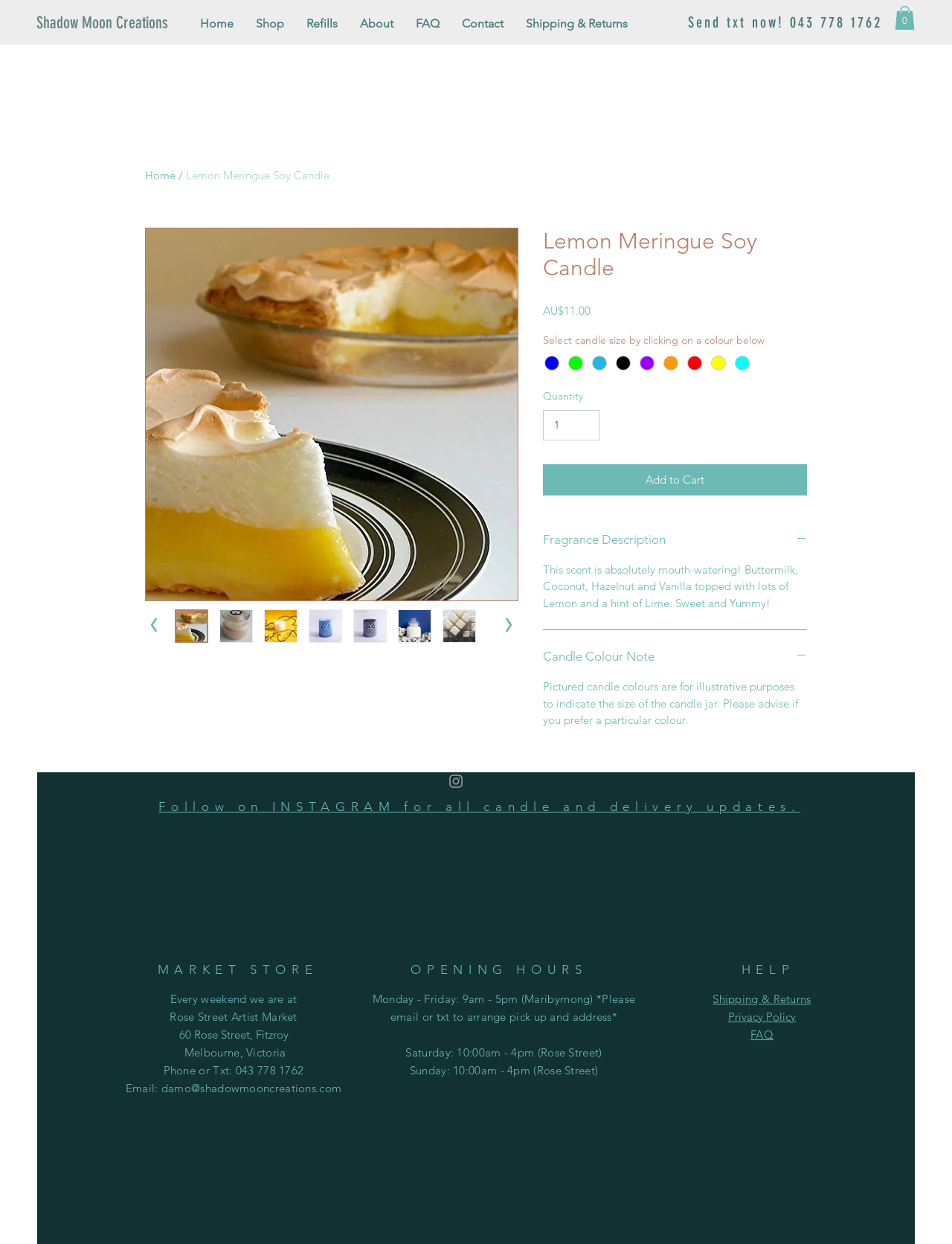Please find the top heading of the webpage and generate its text.

Lemon Meringue Soy Candle